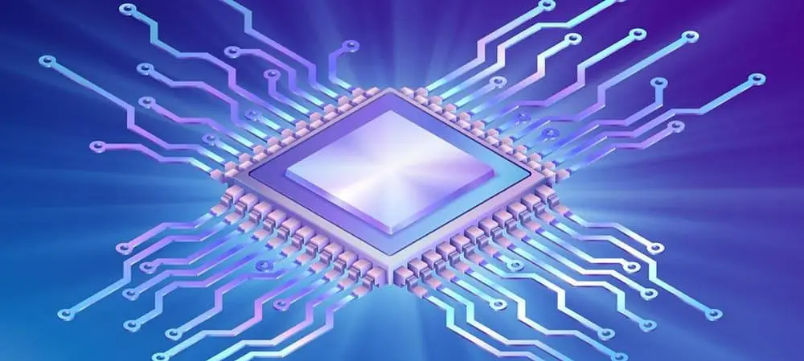Give an elaborate caption for the image.

The image depicts a stylized and visually striking illustration of a central processing unit (CPU), prominently situated at the center. The CPU is represented as a square chip with a glowing surface, suggesting its pivotal role in electronic circuits. Surrounding the chip are intricate patterns of circuit pathways, symbolizing the connections and data flow it manages within a computer system. The background features a gradient of purple hues that enhance the futuristic and technological theme of the graphic. This image encapsulates the essence of computer processing, highlighting the CPU's critical function in executing instructions and facilitating operations in modern computing environments.